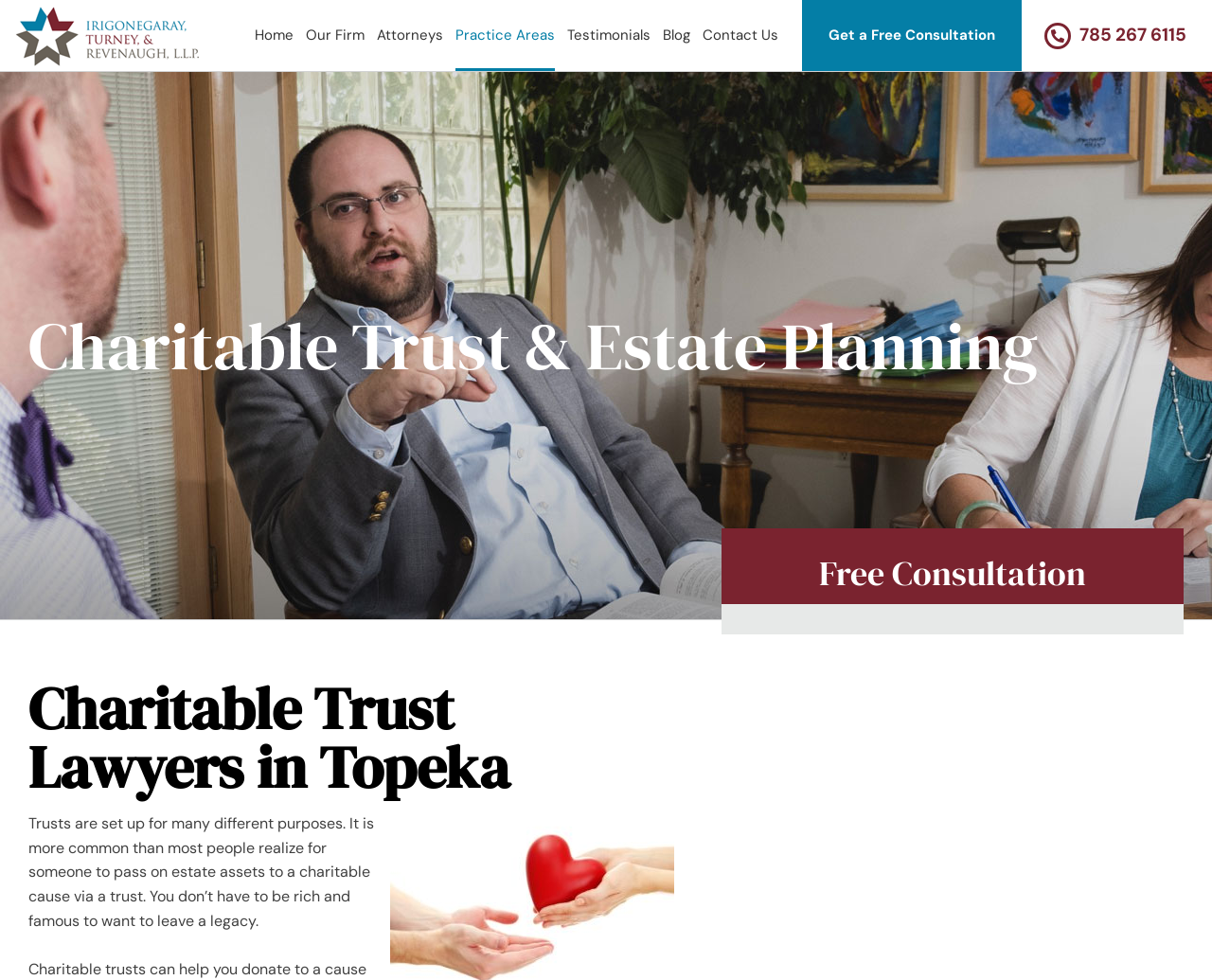Pinpoint the bounding box coordinates for the area that should be clicked to perform the following instruction: "View the 'figure (ritual & belief: representations)' image".

None